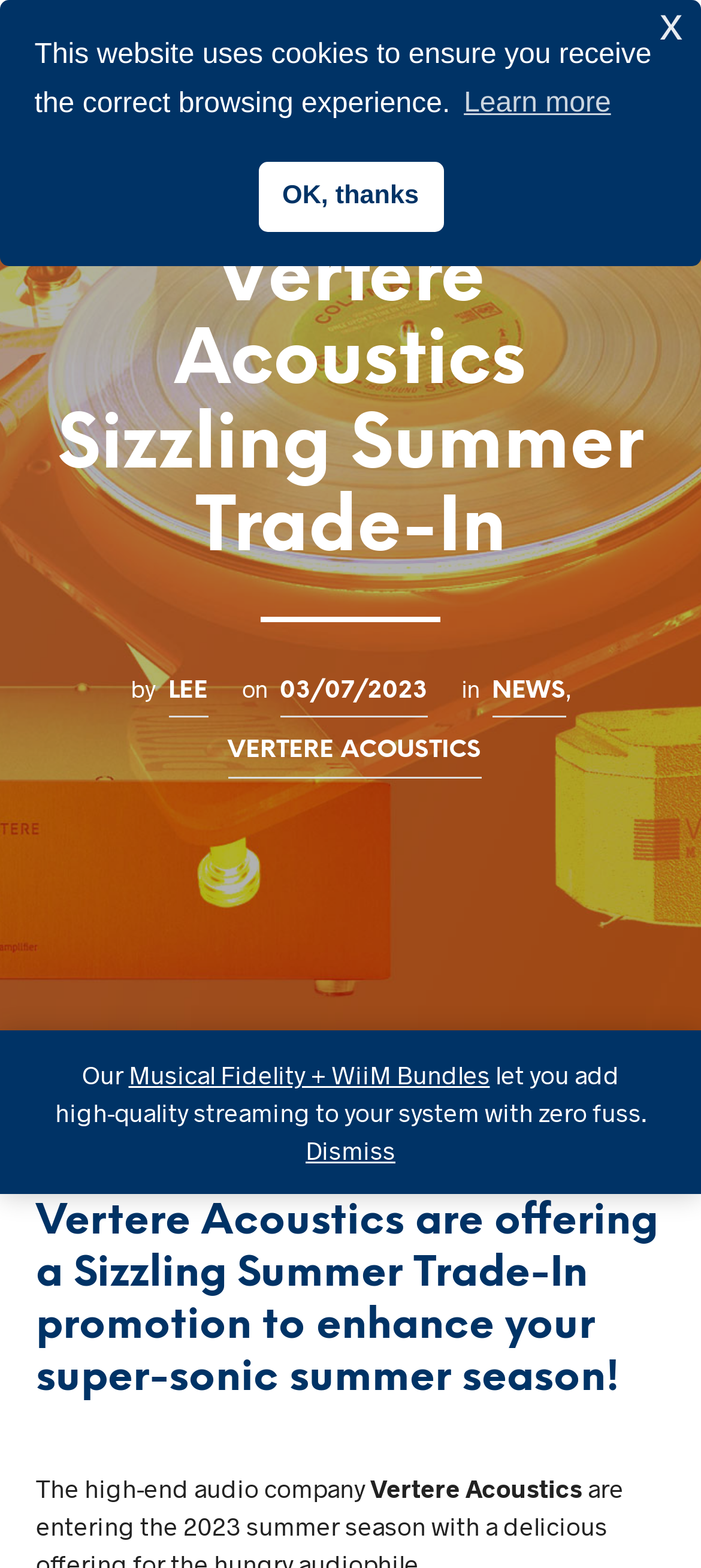Use a single word or phrase to answer the question:
What is the name of the audio company offering a trade-in promotion?

Vertere Acoustics